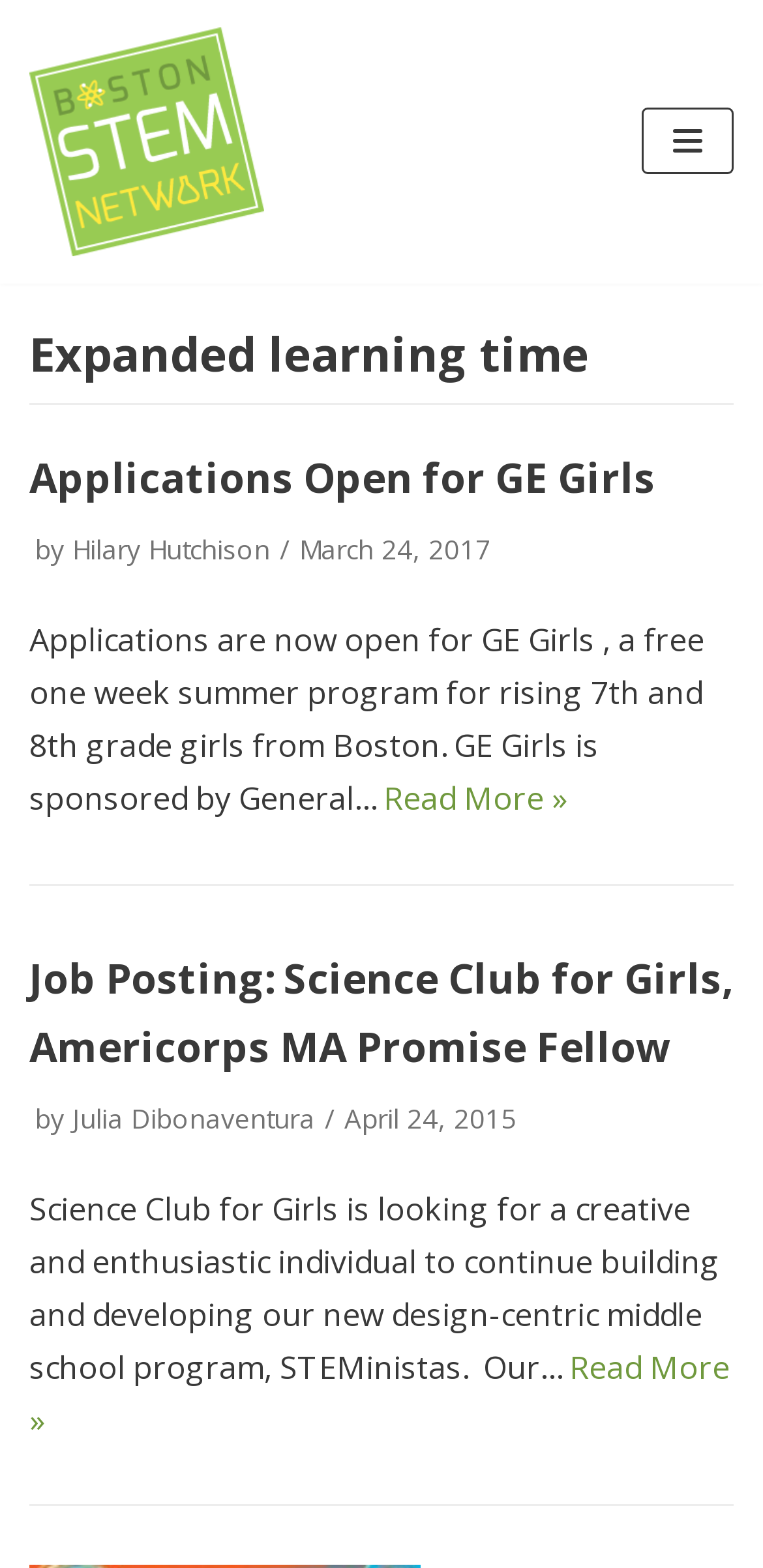What is the topic of the first article?
Based on the image, give a one-word or short phrase answer.

GE Girls